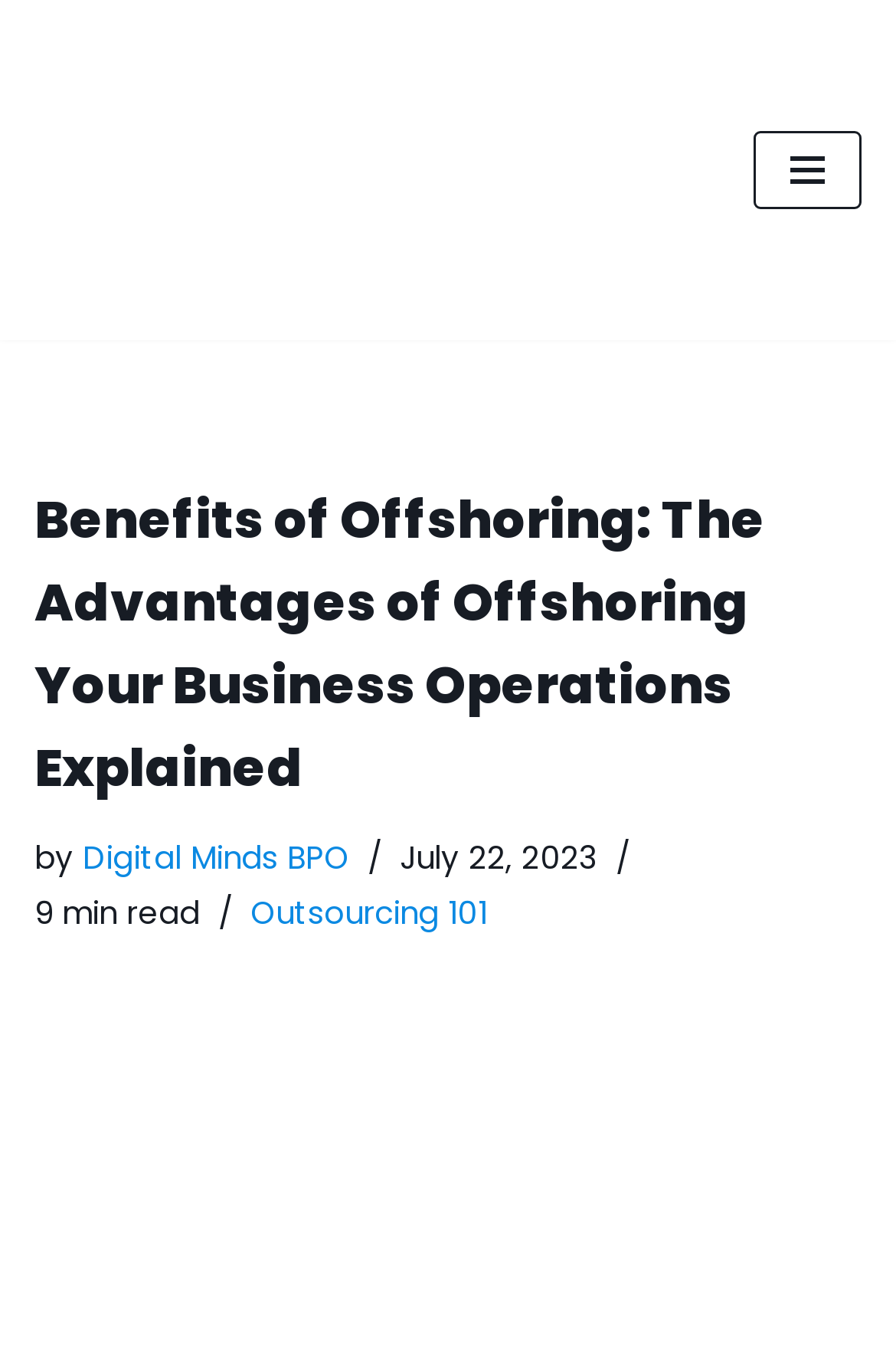Bounding box coordinates are specified in the format (top-left x, top-left y, bottom-right x, bottom-right y). All values are floating point numbers bounded between 0 and 1. Please provide the bounding box coordinate of the region this sentence describes: Skip to content

[0.0, 0.055, 0.077, 0.089]